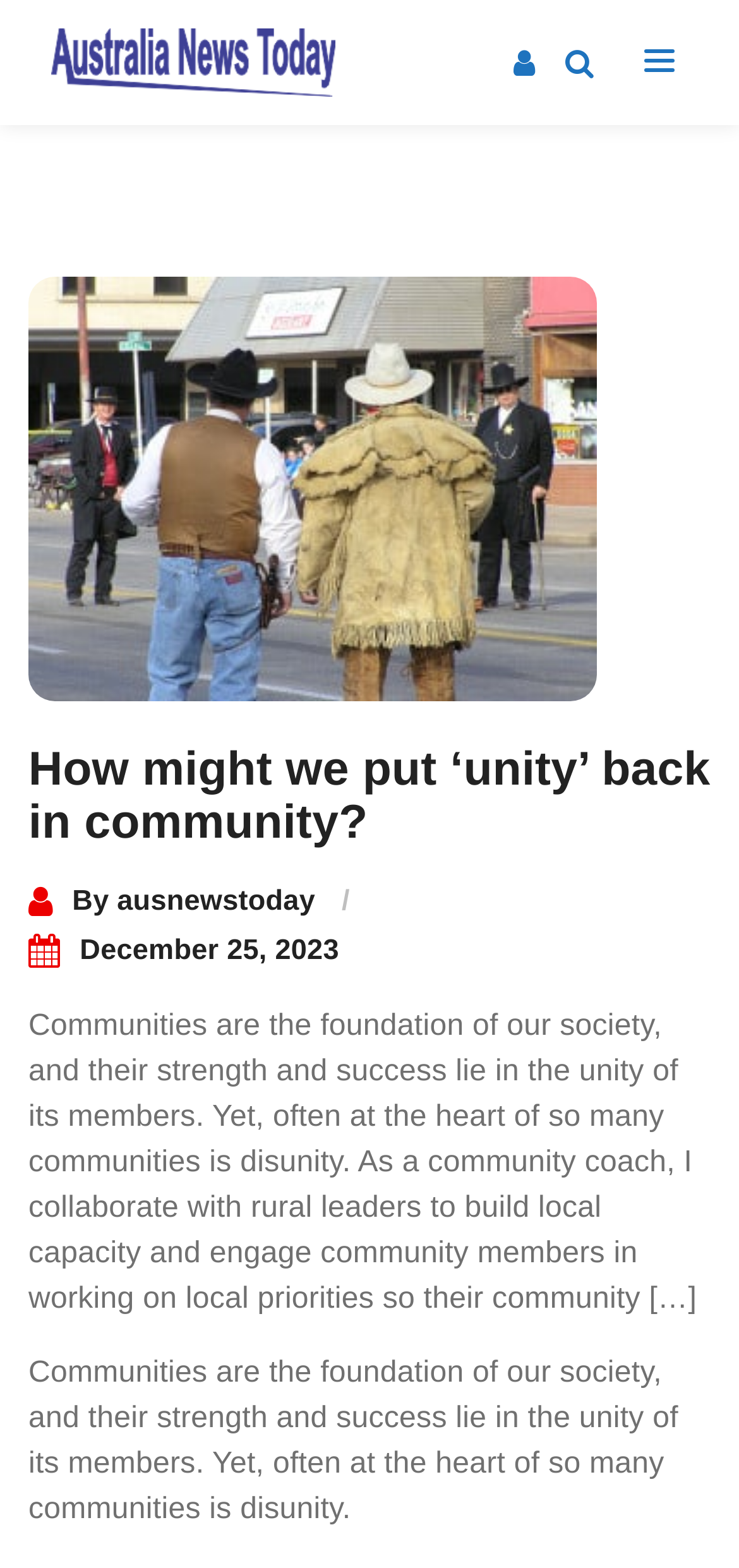Write an exhaustive caption that covers the webpage's main aspects.

The webpage appears to be an article page, with a focus on community unity. At the top, there are three links, with the first one being a small icon, followed by two more icons. Below these links, there is a larger link with the title "How might we put ‘unity’ back in community?" which is also accompanied by an image with the same title. 

Directly below the title, there is a heading with the same title, "How might we put ‘unity’ back in community?". Following this, there is a section with the author's information, including the text "By" and a link to the author's name, "ausnewstoday". Next to this, there is a link to the publication date, "December 25, 2023". 

The main content of the article is a long paragraph that discusses the importance of unity in communities, and how the author, a community coach, works with rural leaders to build local capacity and engage community members. This paragraph takes up most of the page. 

At the very bottom, there is a small heading that says "Post navigation", which seems to be a section for navigating to other related posts.